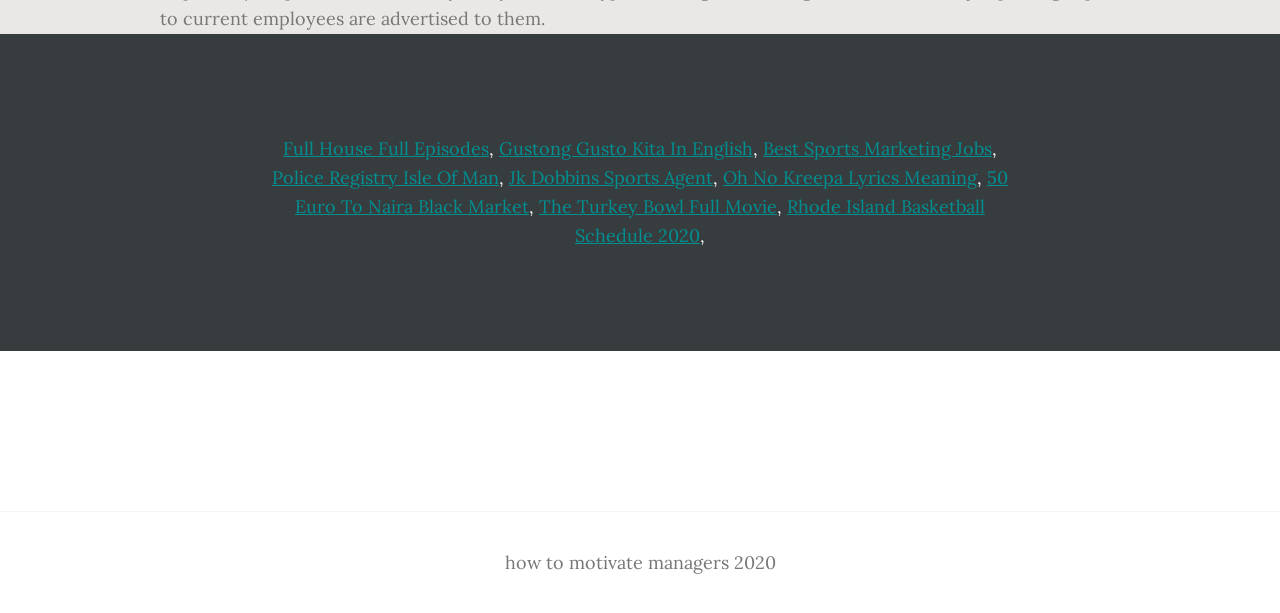Please provide a brief answer to the following inquiry using a single word or phrase:
What is the text in the footer section?

how to motivate managers 2020